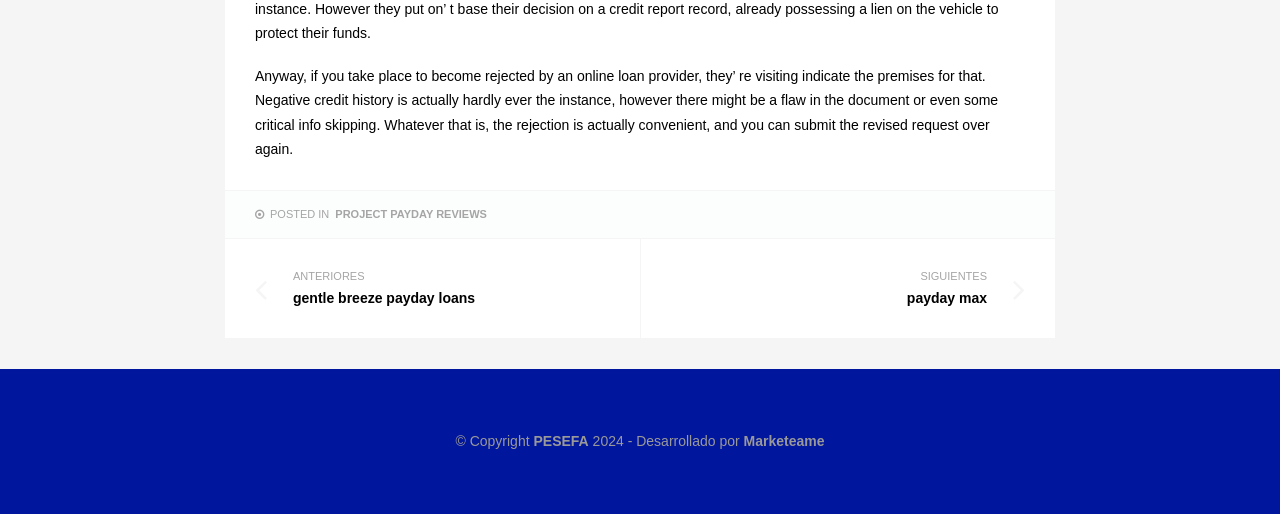Provide the bounding box coordinates for the UI element that is described as: "Anteriores gentle breeze payday loans".

[0.199, 0.524, 0.5, 0.6]